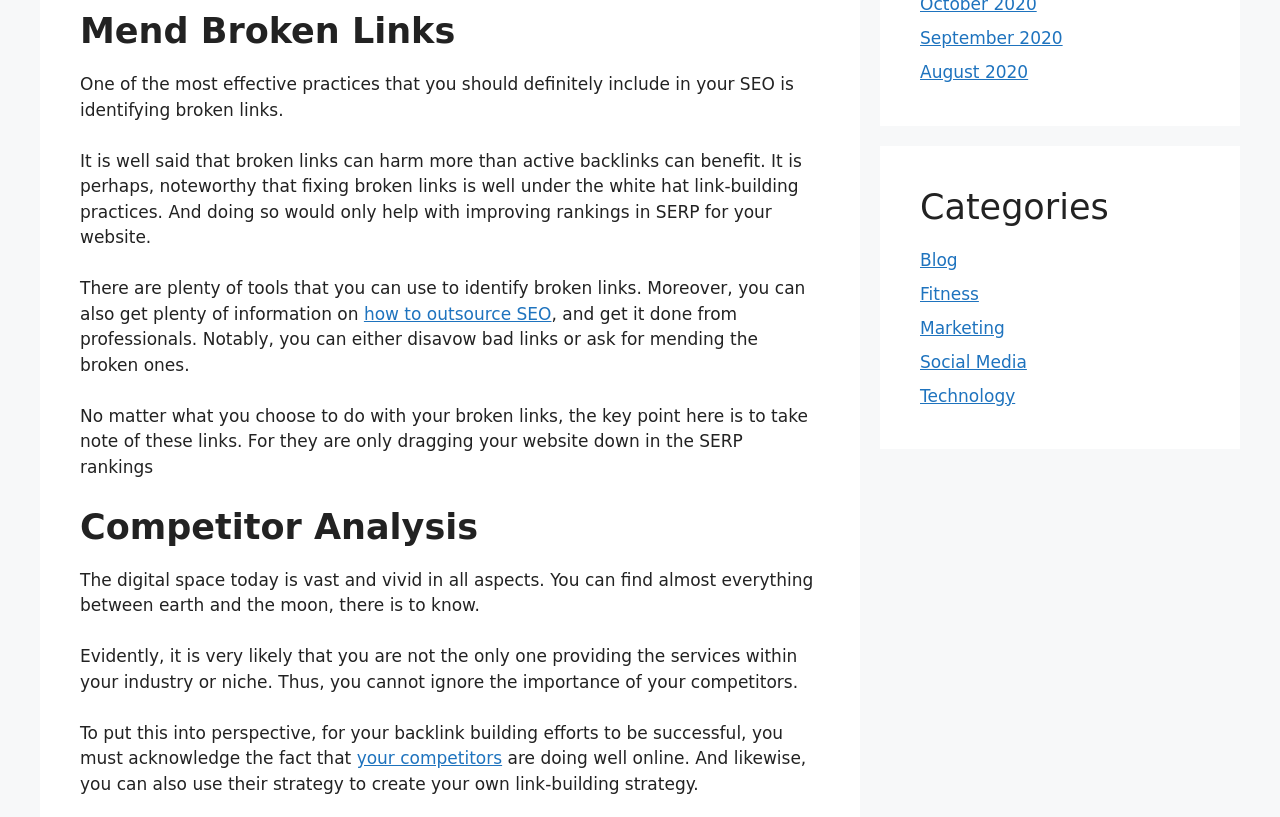Find the bounding box coordinates for the UI element whose description is: "how to outsource SEO". The coordinates should be four float numbers between 0 and 1, in the format [left, top, right, bottom].

[0.284, 0.372, 0.431, 0.396]